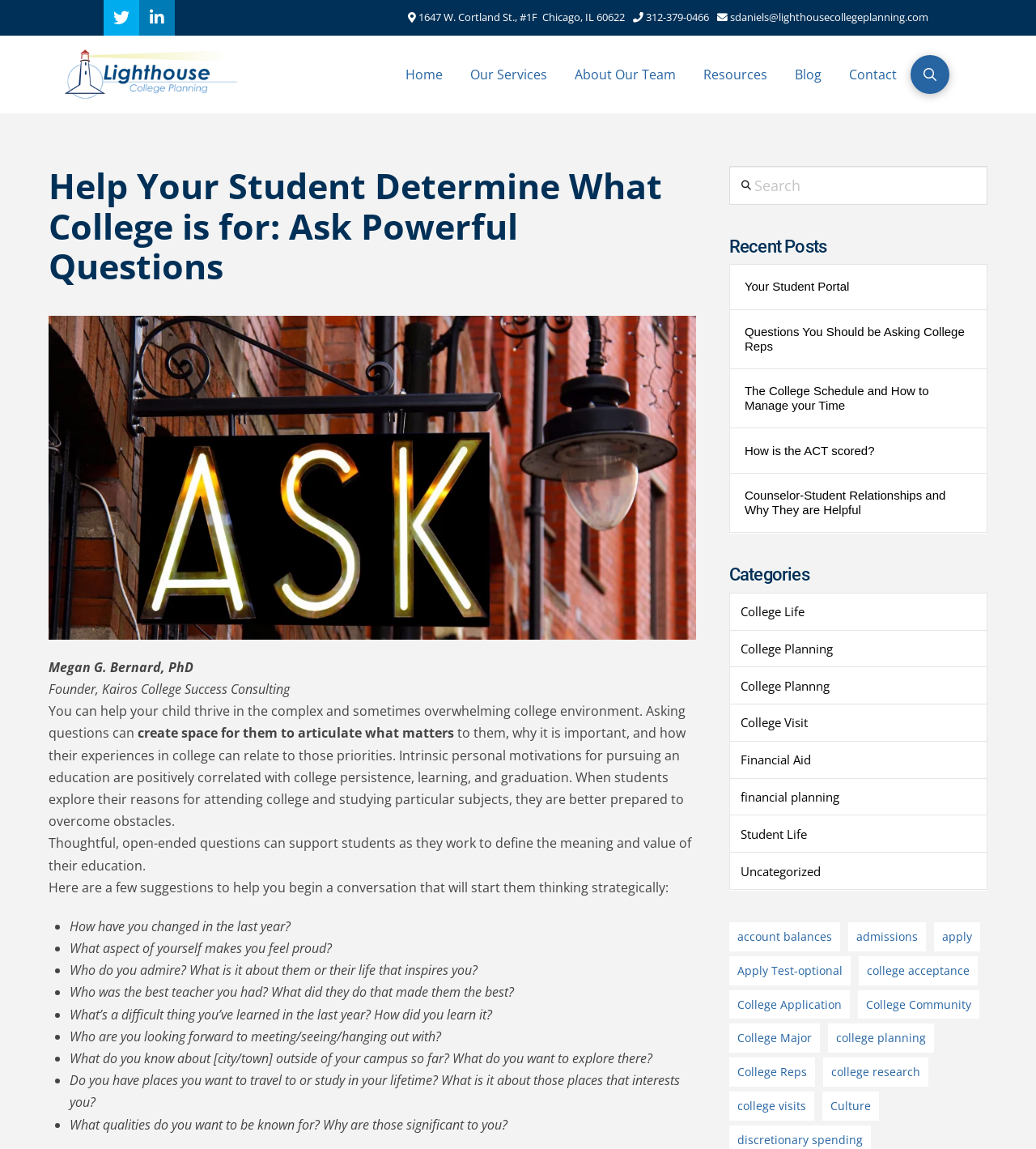Please provide the bounding box coordinates for the element that needs to be clicked to perform the following instruction: "Click the 'Back to Top' link". The coordinates should be given as four float numbers between 0 and 1, i.e., [left, top, right, bottom].

[0.965, 0.923, 0.992, 0.948]